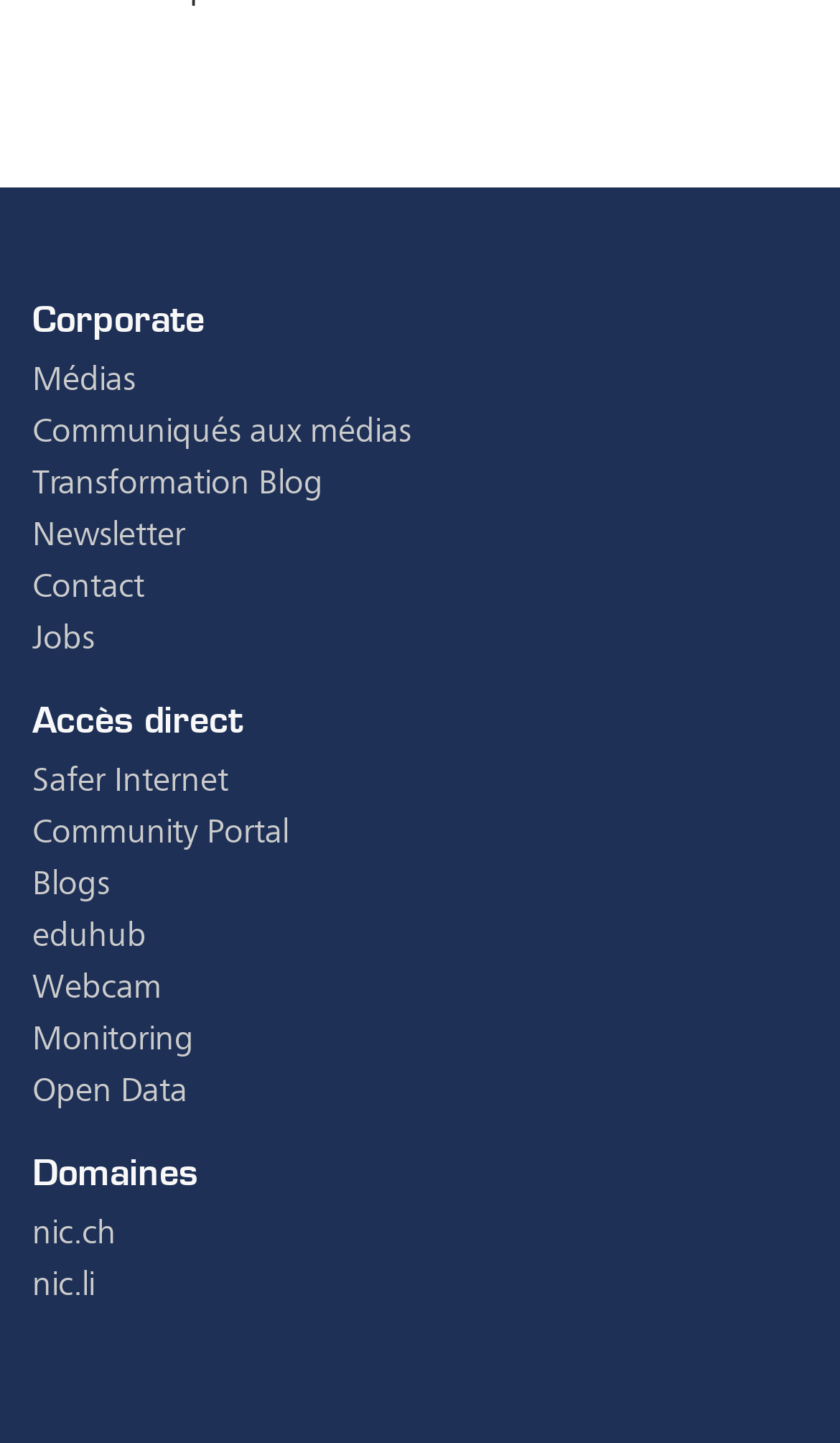Provide the bounding box coordinates of the HTML element this sentence describes: "nic.ch". The bounding box coordinates consist of four float numbers between 0 and 1, i.e., [left, top, right, bottom].

[0.038, 0.84, 0.138, 0.867]